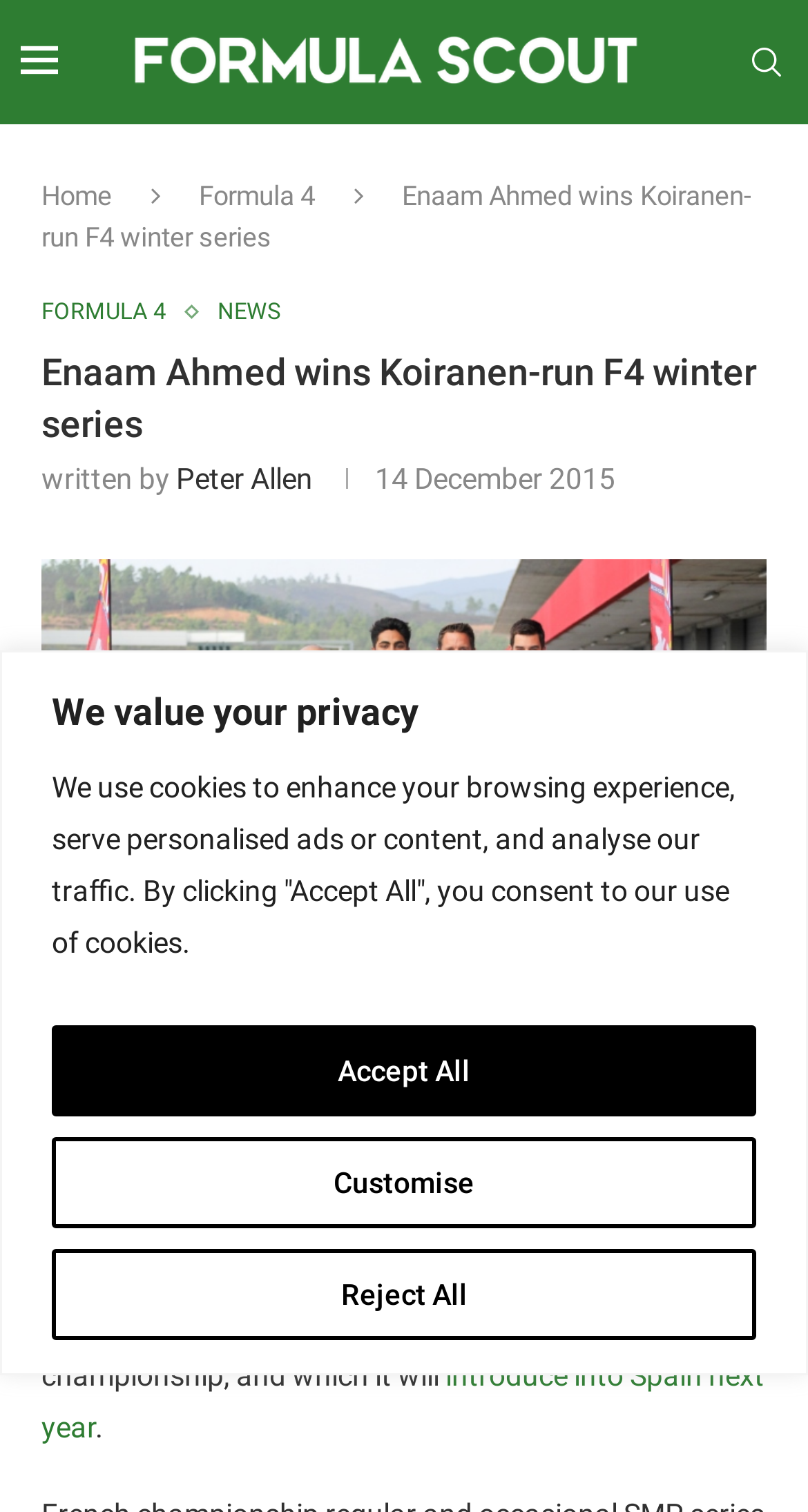Find and indicate the bounding box coordinates of the region you should select to follow the given instruction: "View the article written by Peter Allen".

[0.218, 0.305, 0.387, 0.327]